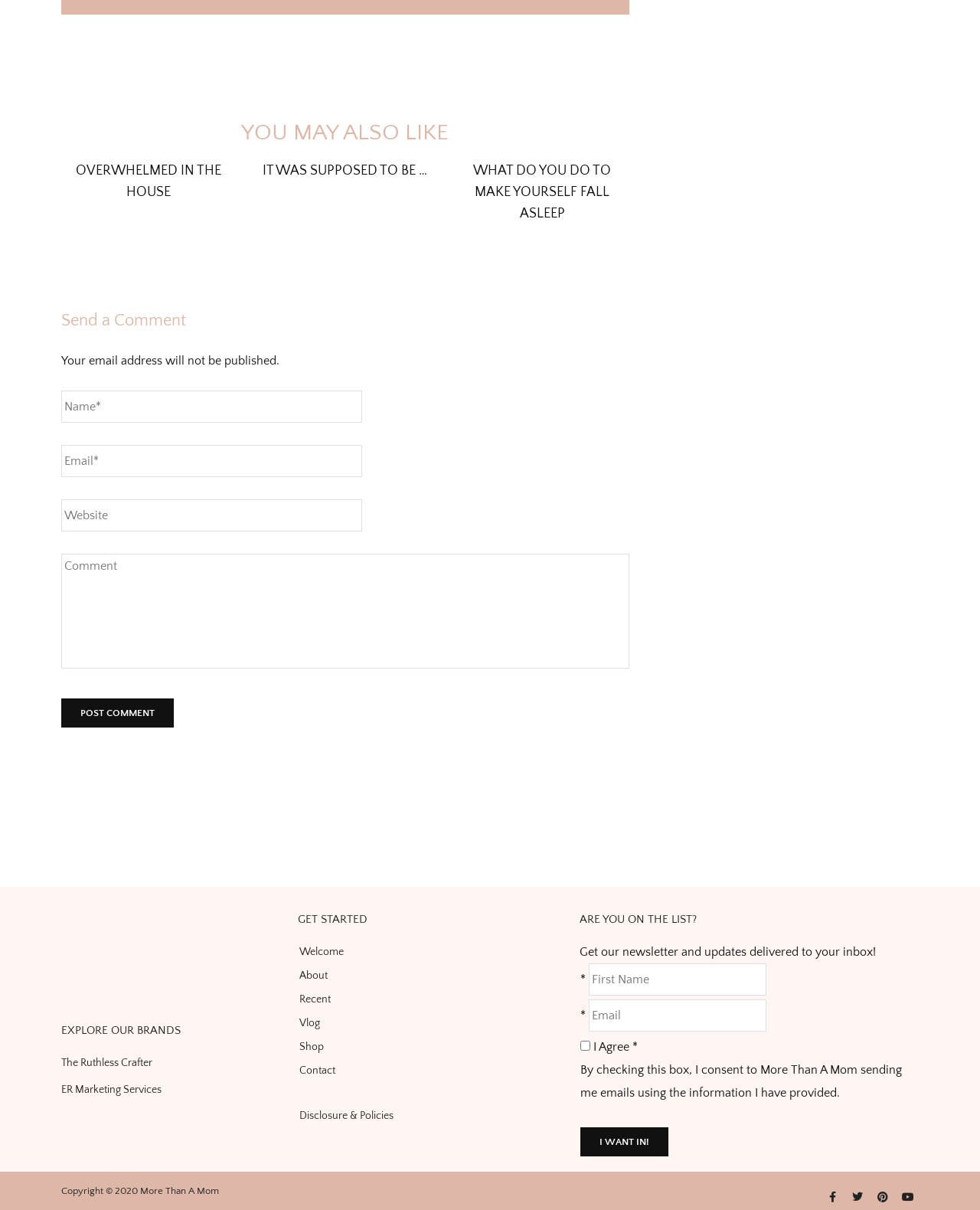Given the element description: "recent", predict the bounding box coordinates of the UI element it refers to, using four float numbers between 0 and 1, i.e., [left, top, right, bottom].

[0.29, 0.817, 0.576, 0.836]